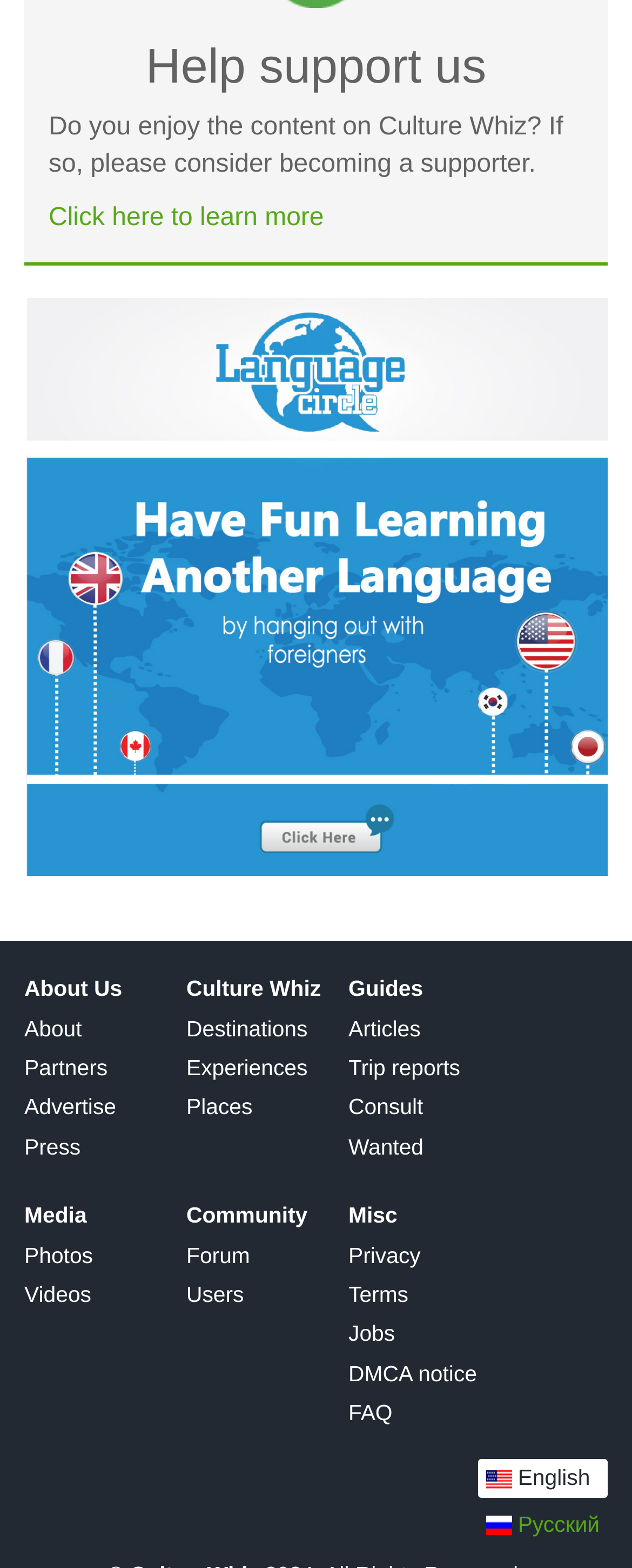Pinpoint the bounding box coordinates of the element to be clicked to execute the instruction: "contact us".

None